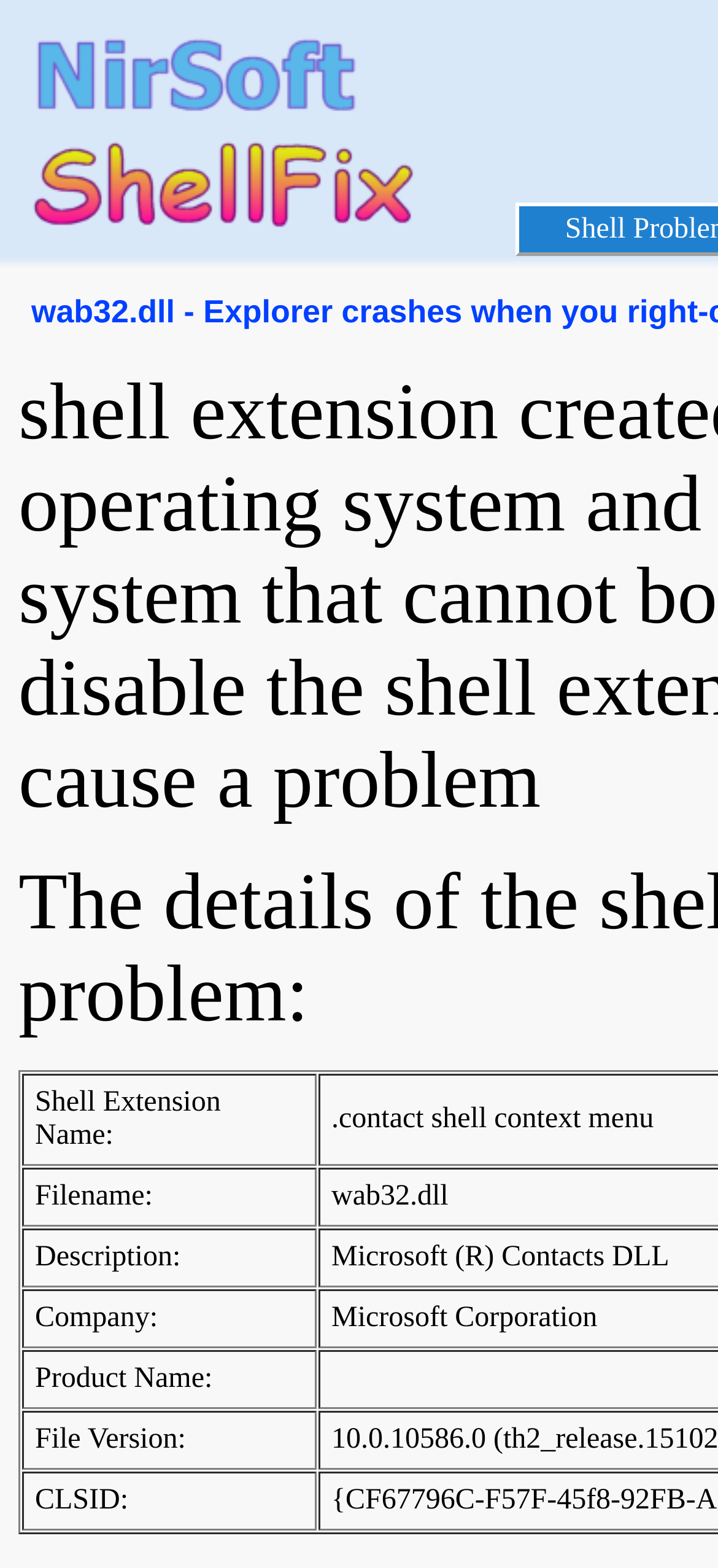Use a single word or phrase to answer the question: How many table cells are there in the first row?

3